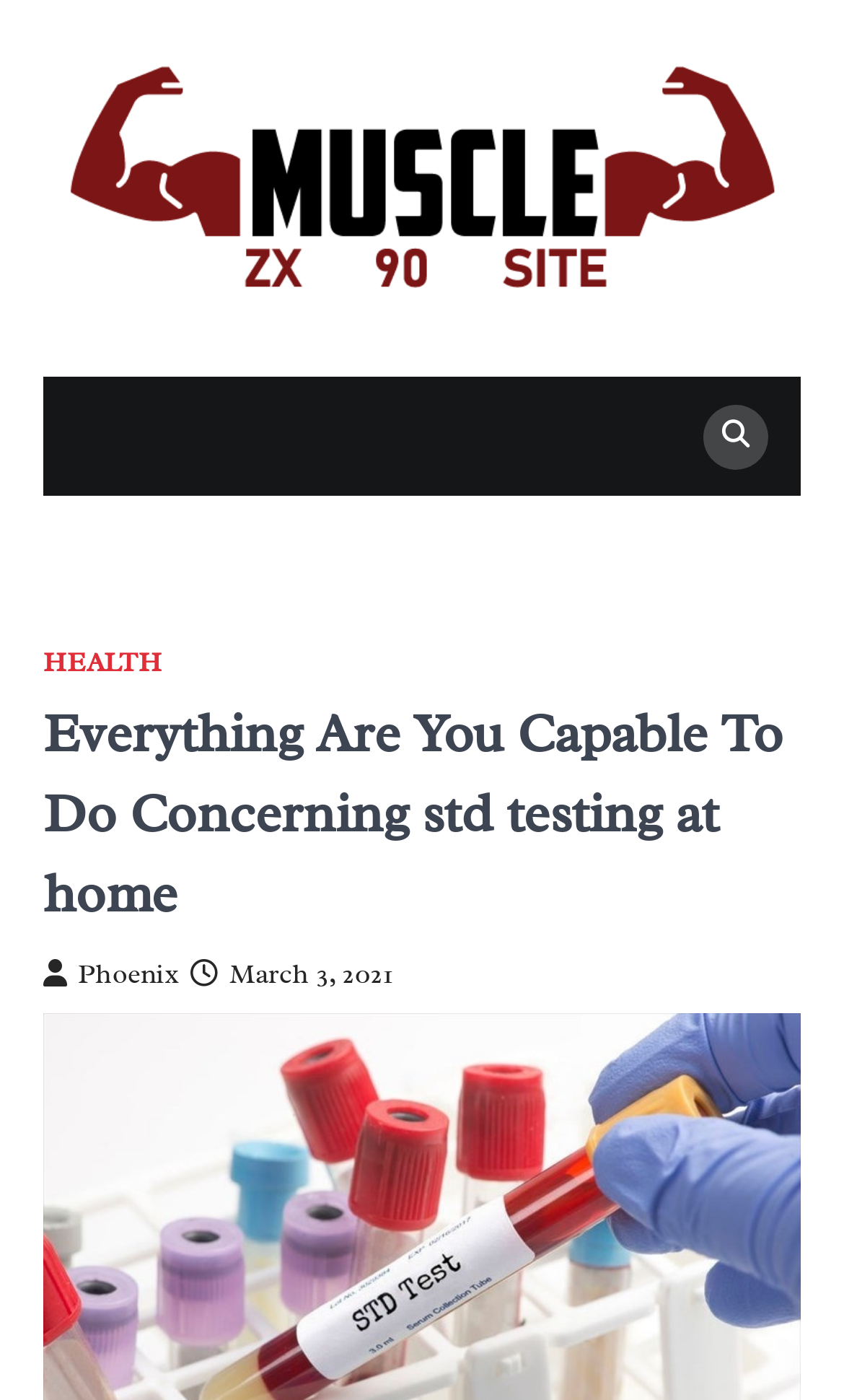How many links are there in the header section?
Refer to the image and give a detailed answer to the query.

I counted the links within the header section by looking at the sub-elements of the header element, and found three links: one with the text 'Everything Are You Capable To Do Concerning std testing at home', one with the Unicode character ' Phoenix', and one with the Unicode character ' March 3, 2021'.